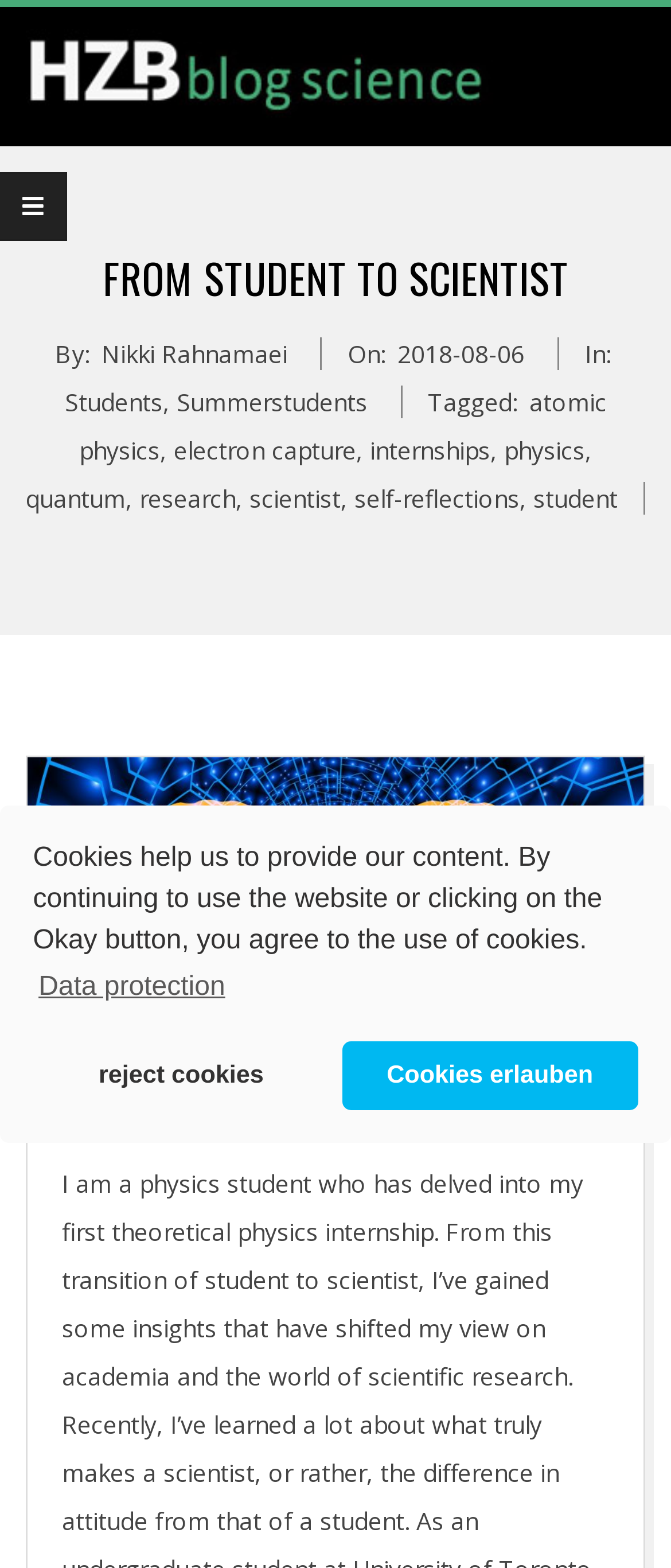What is the name of the institution associated with the blog?
Carefully analyze the image and provide a thorough answer to the question.

I determined the answer by looking at the link element with the text 'Helmholtz-Zentrum Berlin, Homepage HZB Science Blog' which is likely to be the institution associated with the blog.